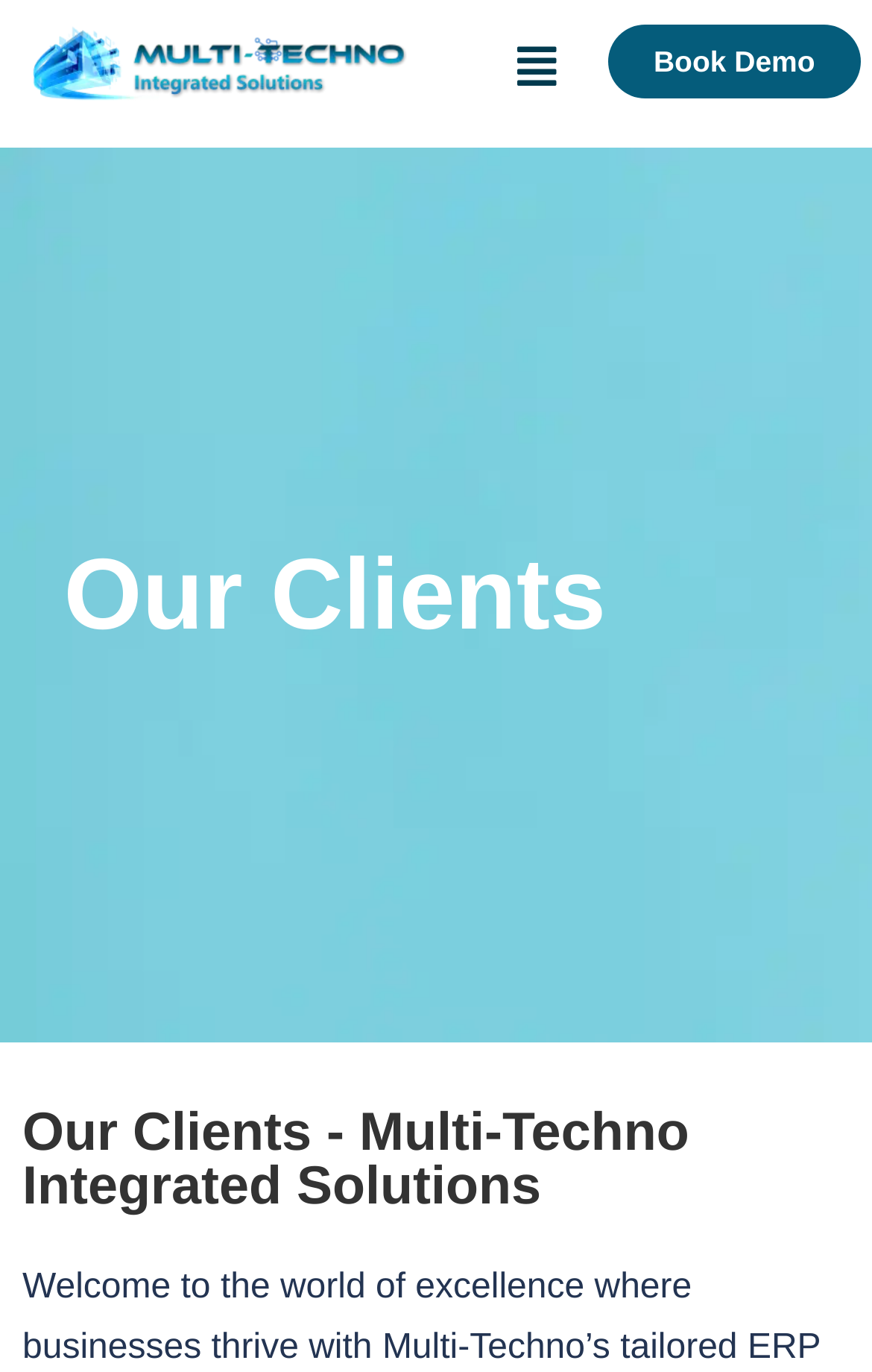Given the description "Book Demo", provide the bounding box coordinates of the corresponding UI element.

[0.698, 0.018, 0.986, 0.072]